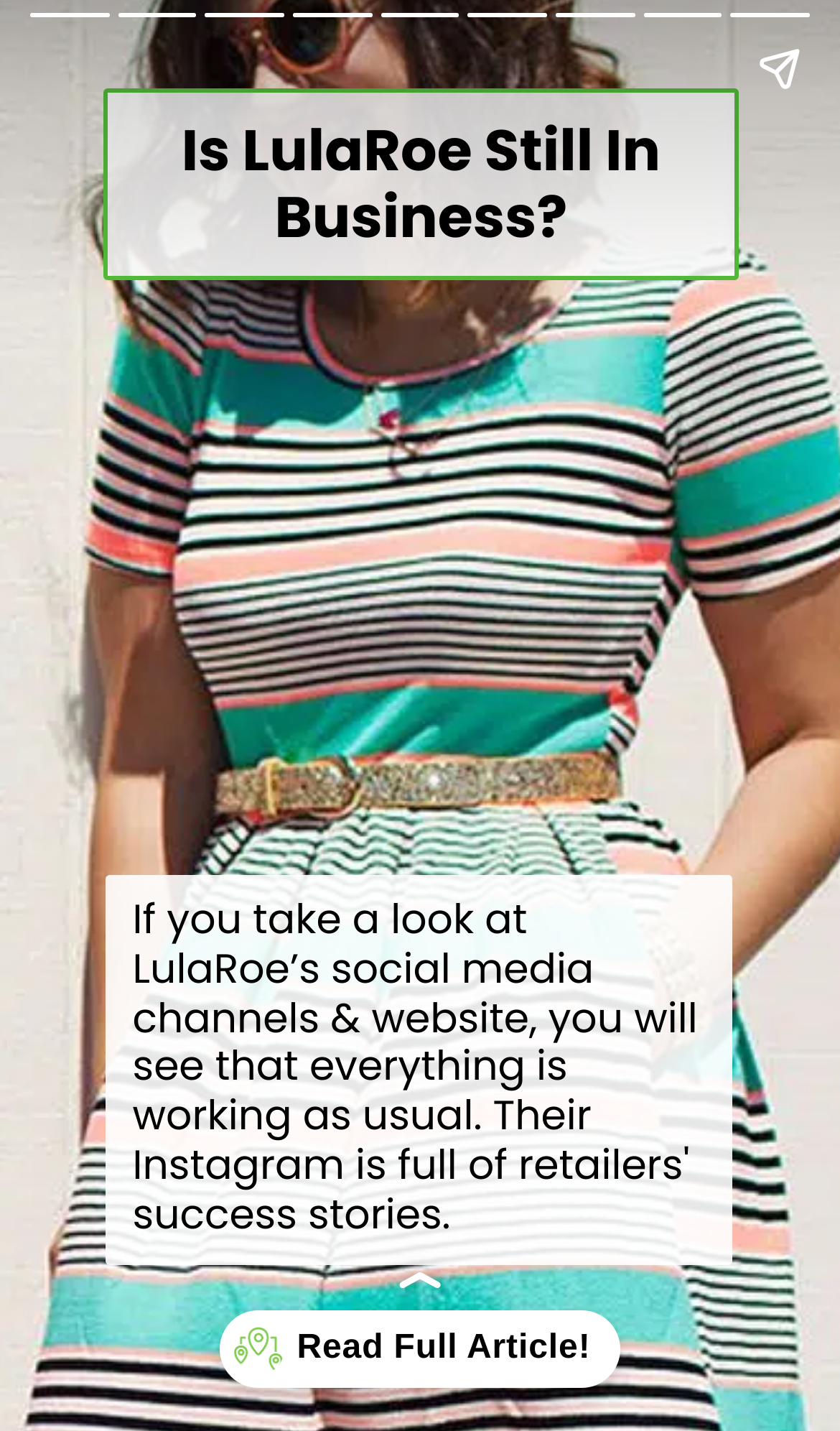Elaborate on the different components and information displayed on the webpage.

The webpage is about LulaRoe, a company that has faced lawsuits, accusations, and financial turmoil. At the top of the page, there is a heading that reads "Is LulaRoe Still In Business?" which is centered and takes up most of the width. Below the heading, there is a button that says "Read Full Article!" which spans the entire width of the page and is located at the bottom. This button contains a small image on the left side.

On the top-right corner, there is a button that says "Share story". On the top-left corner, there are two buttons, "Previous page" and "Replay", placed side by side. There is also a complementary section at the top of the page that takes up the full width, but its content is not specified. Another complementary section is located on the left side of the page, taking up a small portion of the width.